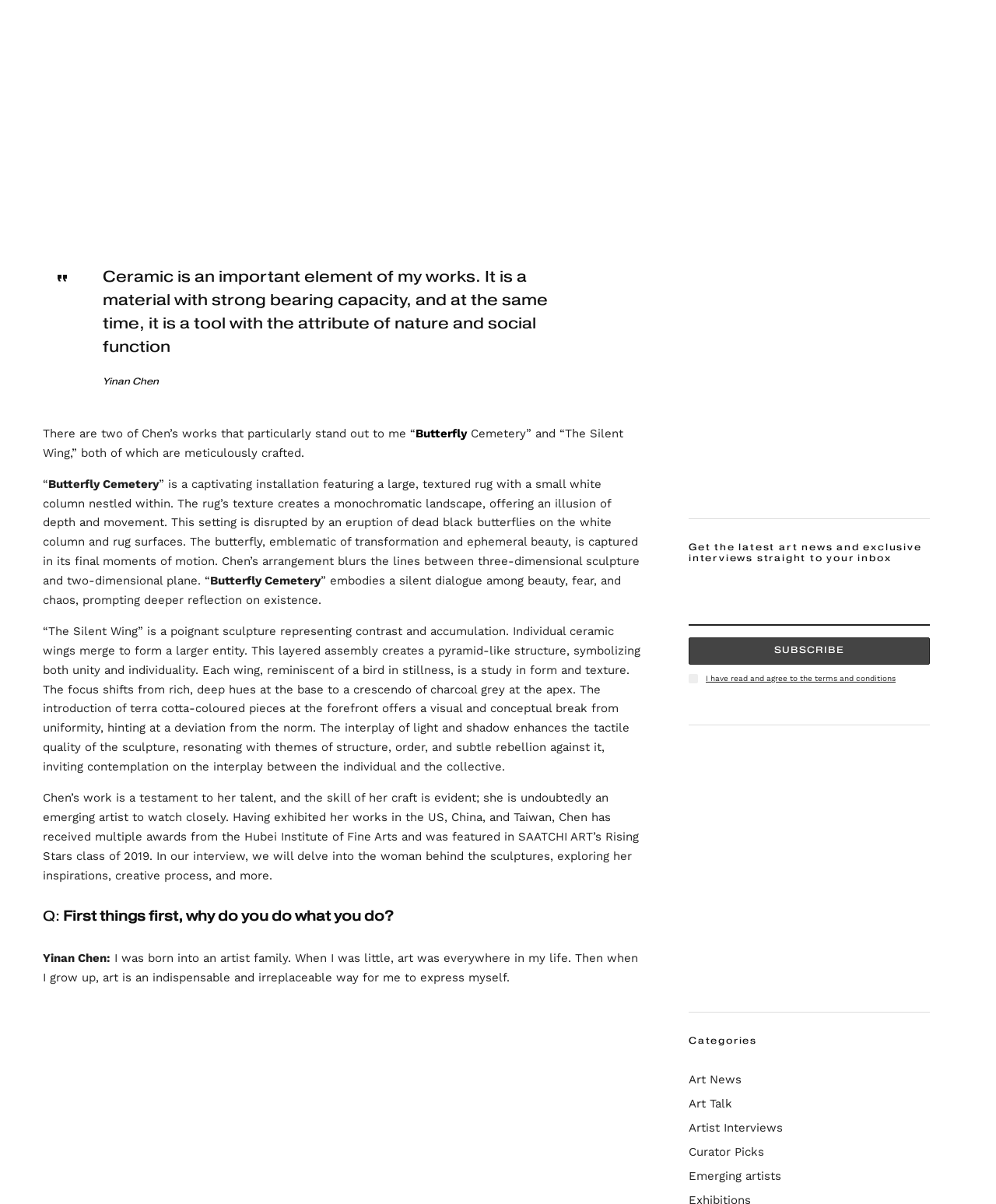Kindly respond to the following question with a single word or a brief phrase: 
How many artworks are described in the article?

Two